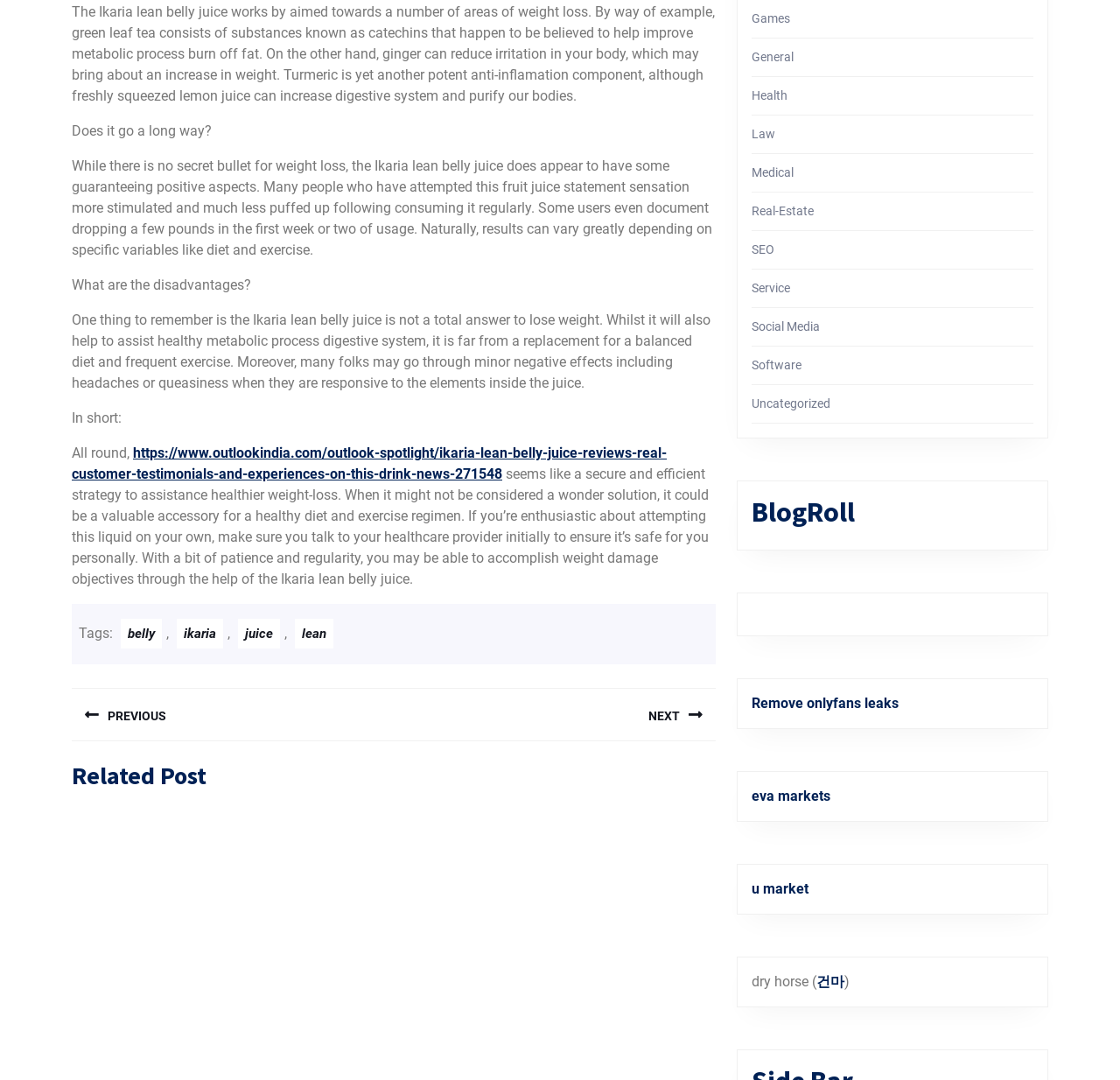Determine the bounding box coordinates of the clickable element to achieve the following action: 'Visit the previous post'. Provide the coordinates as four float values between 0 and 1, formatted as [left, top, right, bottom].

[0.064, 0.637, 0.352, 0.686]